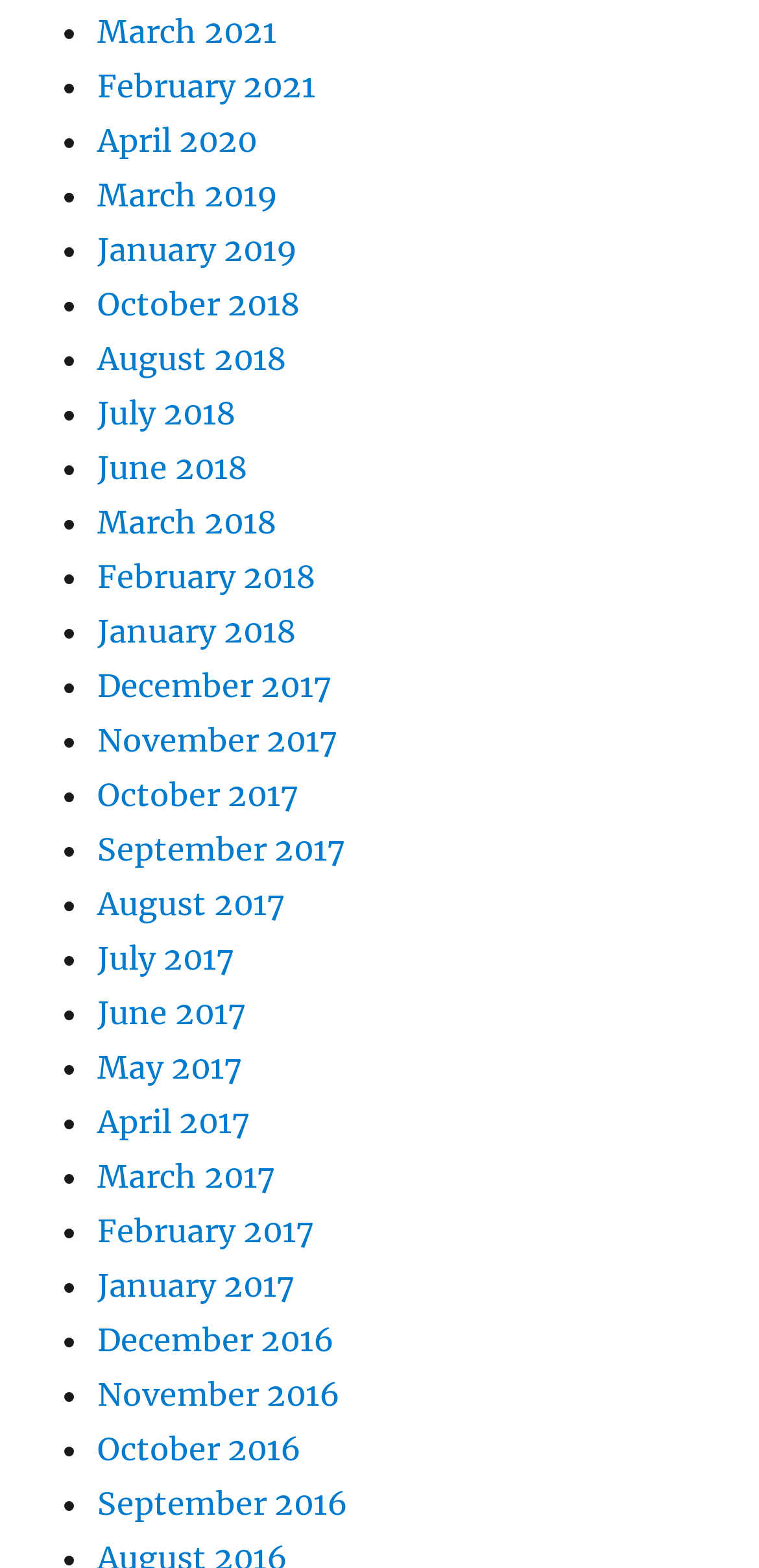Locate the bounding box coordinates of the element that should be clicked to fulfill the instruction: "View April 2017".

[0.128, 0.703, 0.328, 0.728]